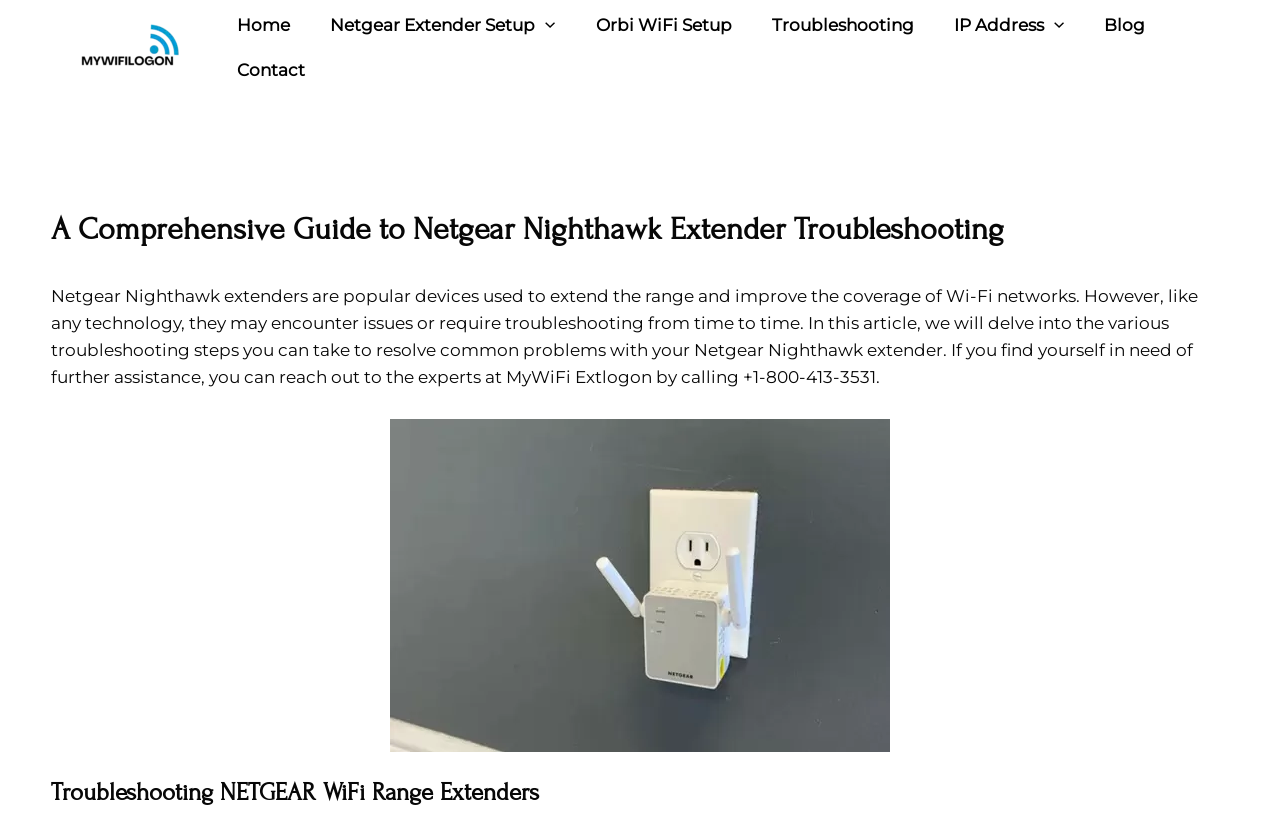Please identify the bounding box coordinates of where to click in order to follow the instruction: "Open Orbi WiFi Setup".

[0.45, 0.0, 0.587, 0.061]